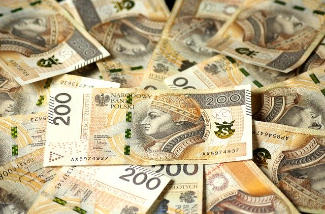Please answer the following question using a single word or phrase: 
What is the theme of the article?

Personal finance